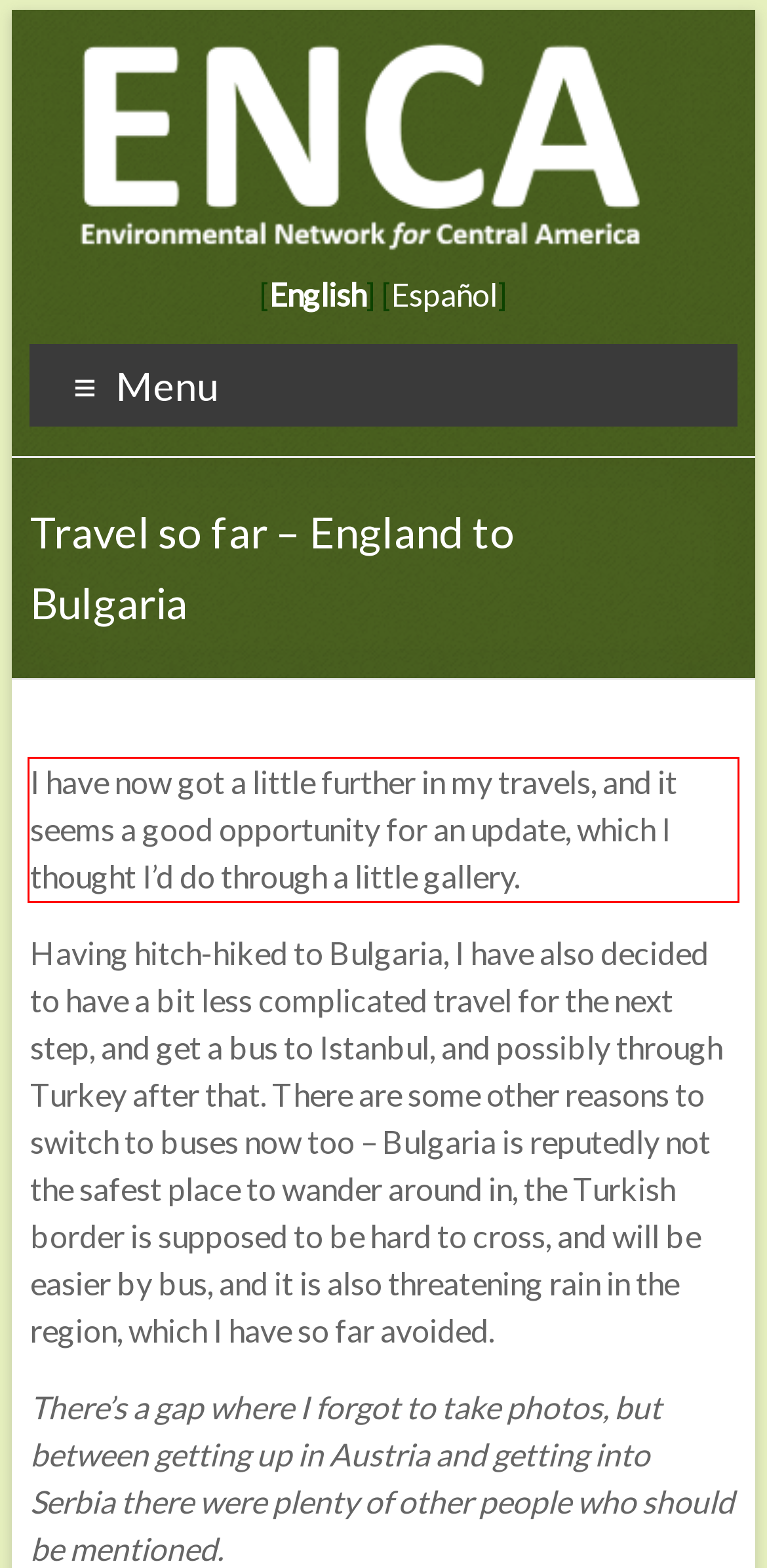Please examine the webpage screenshot and extract the text within the red bounding box using OCR.

I have now got a little further in my travels, and it seems a good opportunity for an update, which I thought I’d do through a little gallery.